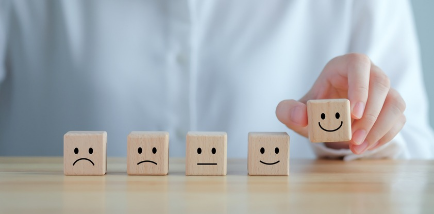Describe all the elements and aspects of the image comprehensively.

The image depicts a close-up view of a person’s hand positioned above a row of wooden blocks, each one featuring a different facial expression. The blocks, arranged from left to right, showcase a progression from a sad face to a neutral face, concluding with a cheerful smiley face. This visual representation emphasizes the concept of emotional wellness and feedback, possibly in the context of health care or customer satisfaction assessments. The person appears to be selecting the smiling block, indicating a choice or preference related to positive emotional states. The setting is minimalist and professional, suggesting a focus on the importance of emotional responses in various interactions or treatments.